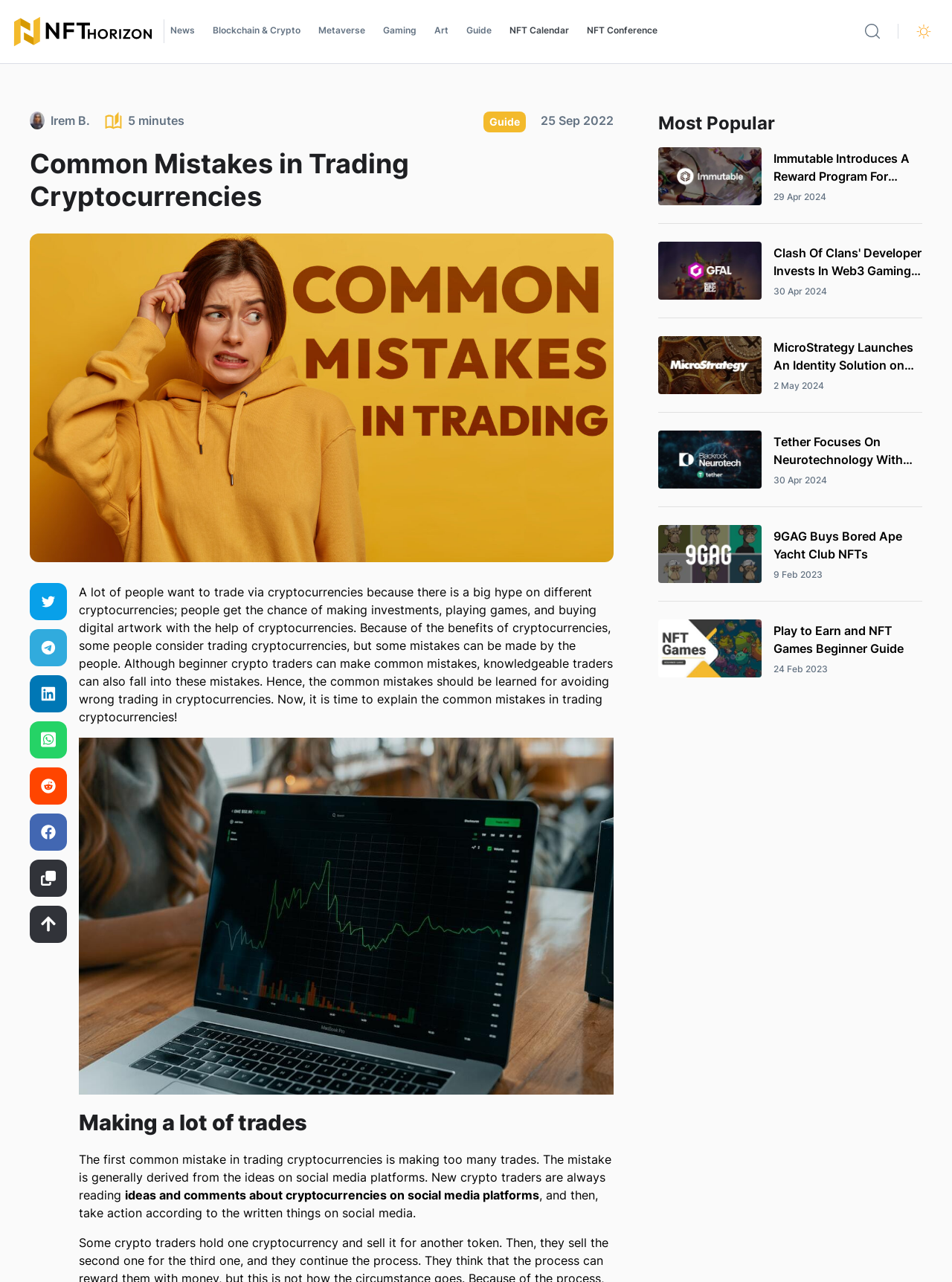Locate the coordinates of the bounding box for the clickable region that fulfills this instruction: "View the NFT Calendar".

[0.535, 0.0, 0.598, 0.049]